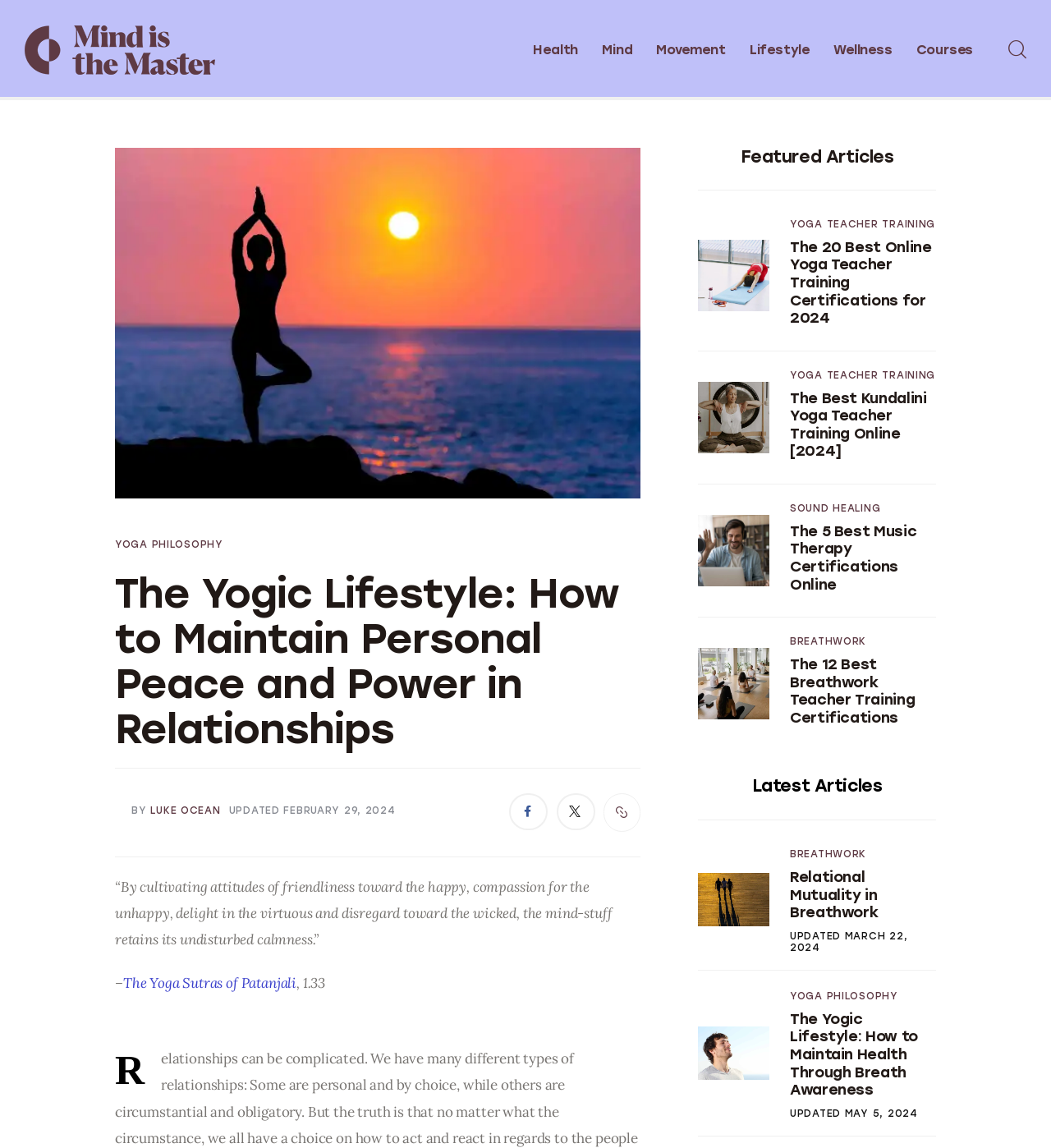Use a single word or phrase to answer the question:
What is the name of the author of the article?

LUKE OCEAN